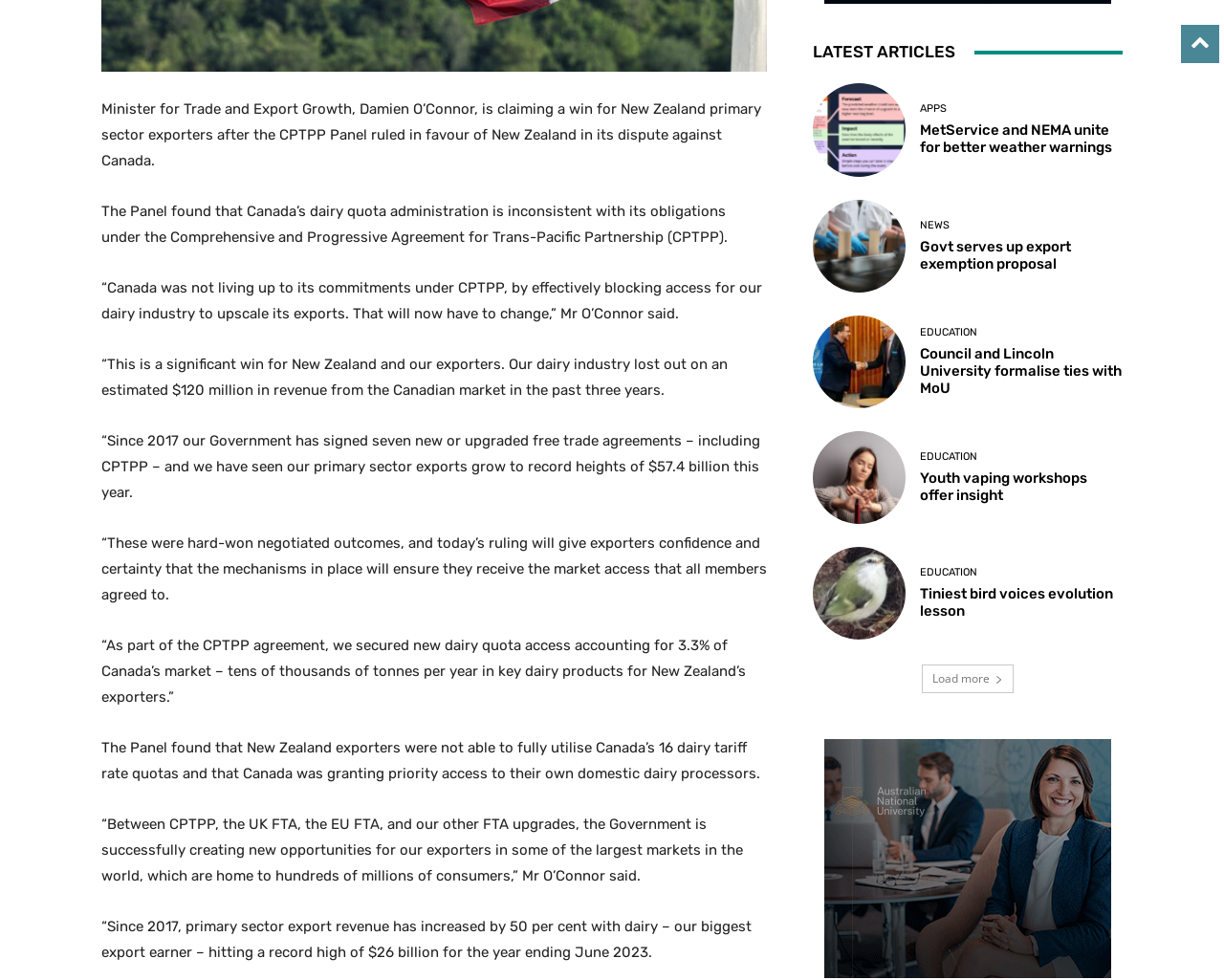Using the provided element description, identify the bounding box coordinates as (top-left x, top-left y, bottom-right x, bottom-right y). Ensure all values are between 0 and 1. Description: title="Youth vaping workshops offer insight"

[0.664, 0.44, 0.74, 0.535]